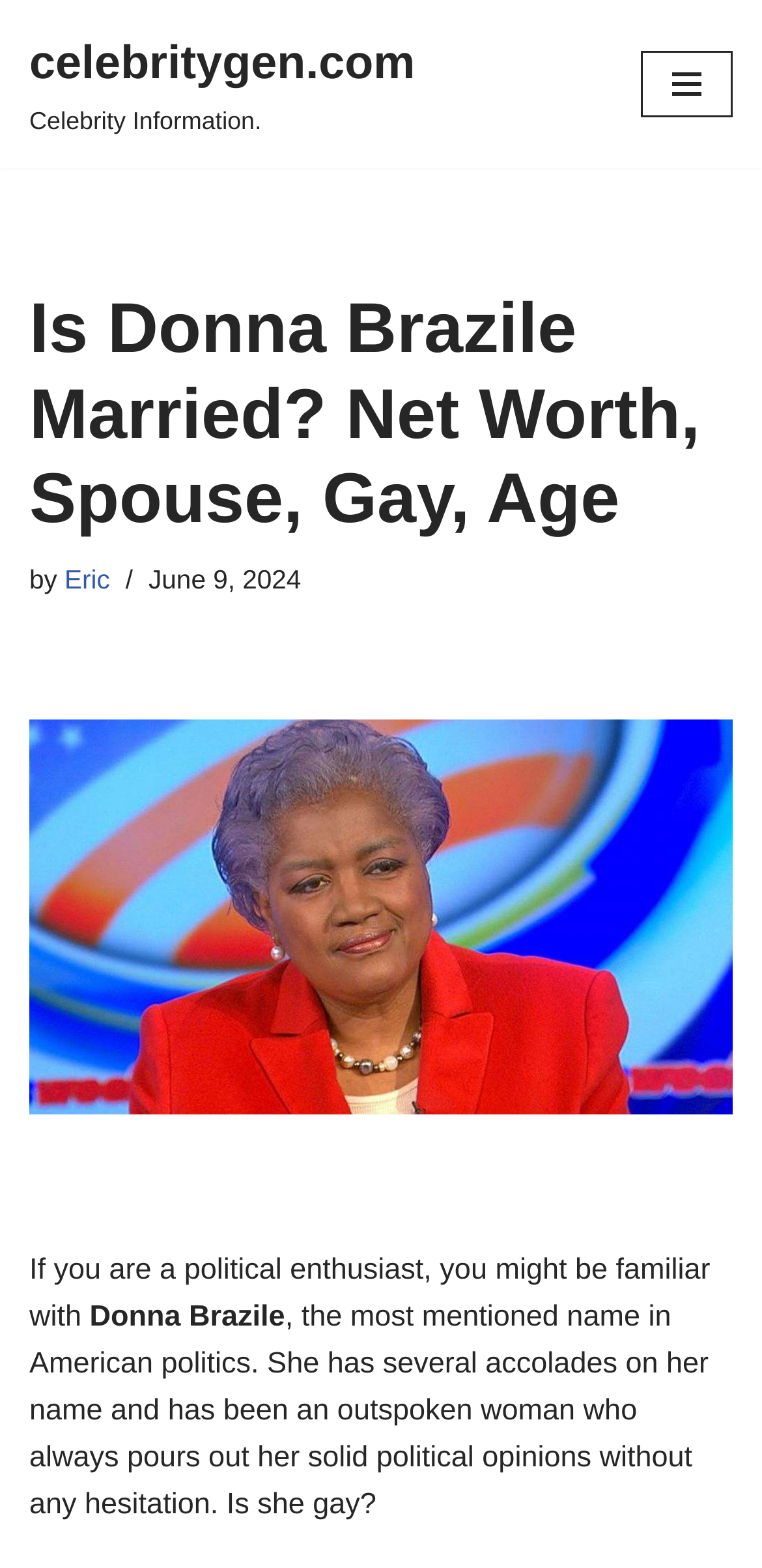What is the topic of the image in the article?
Look at the image and answer with only one word or phrase.

Donna Brazile